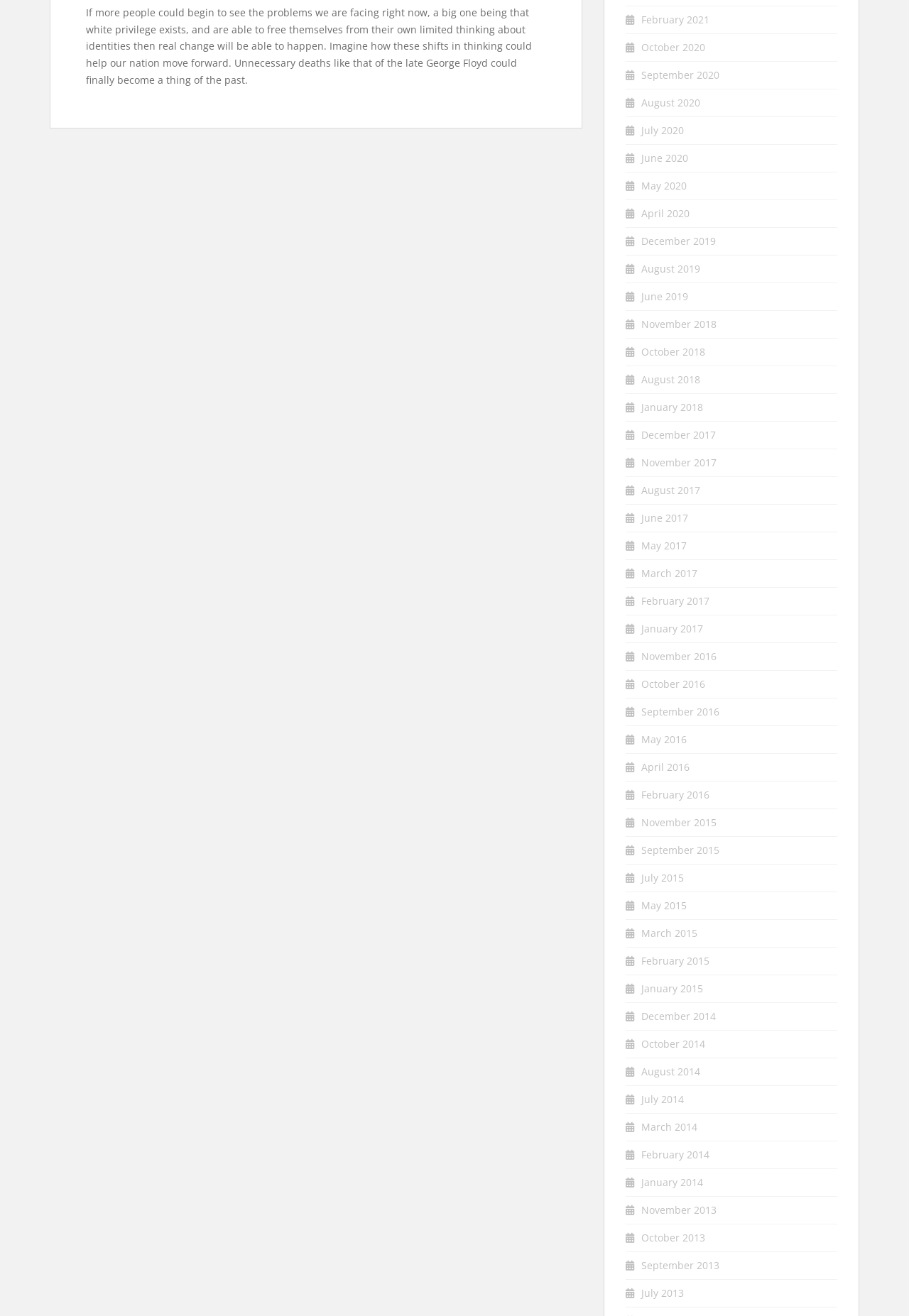Identify the bounding box of the UI element that matches this description: "May 2016".

[0.705, 0.556, 0.755, 0.567]